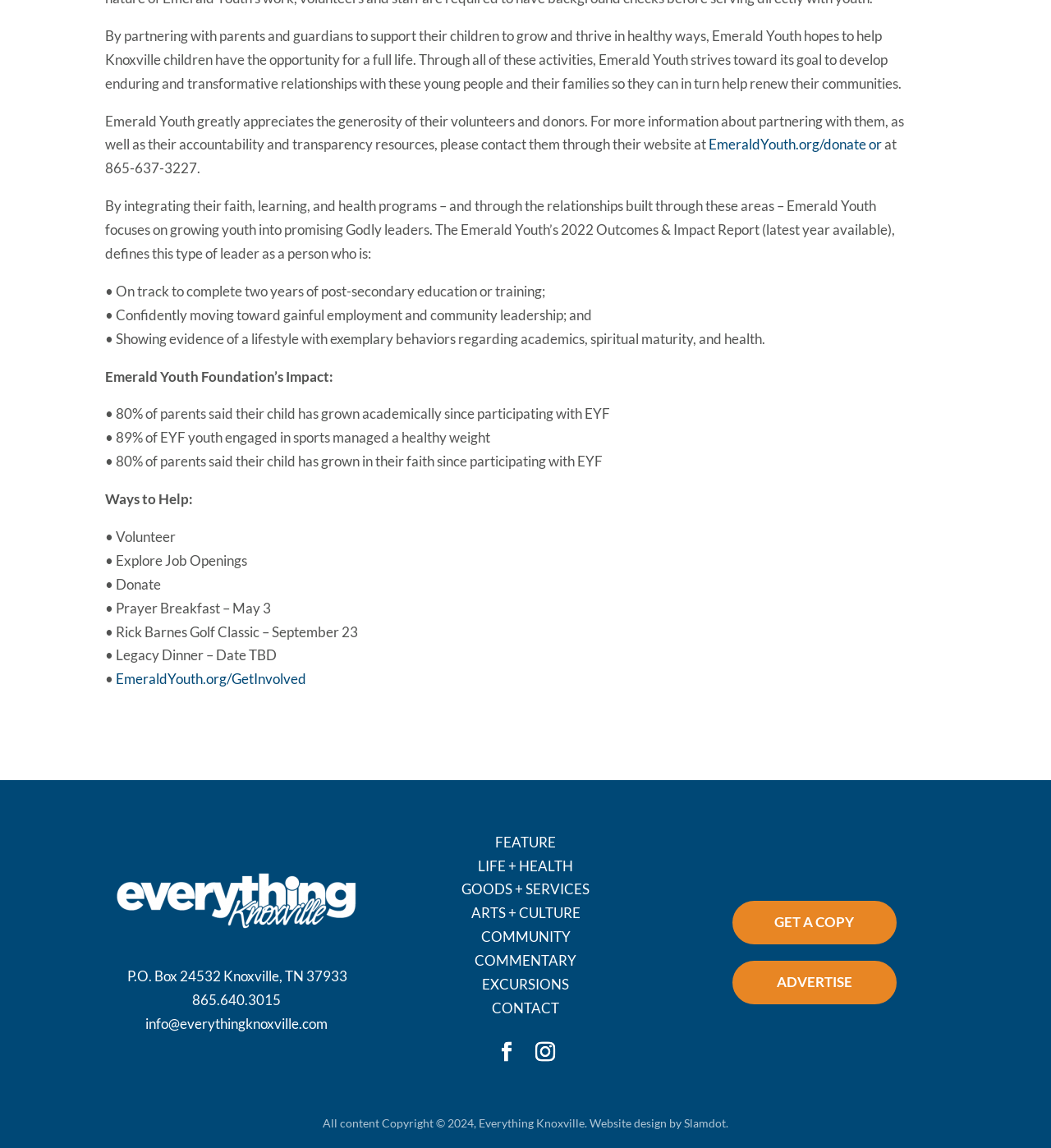Please specify the bounding box coordinates of the clickable region necessary for completing the following instruction: "Get involved with Emerald Youth". The coordinates must consist of four float numbers between 0 and 1, i.e., [left, top, right, bottom].

[0.11, 0.584, 0.291, 0.599]